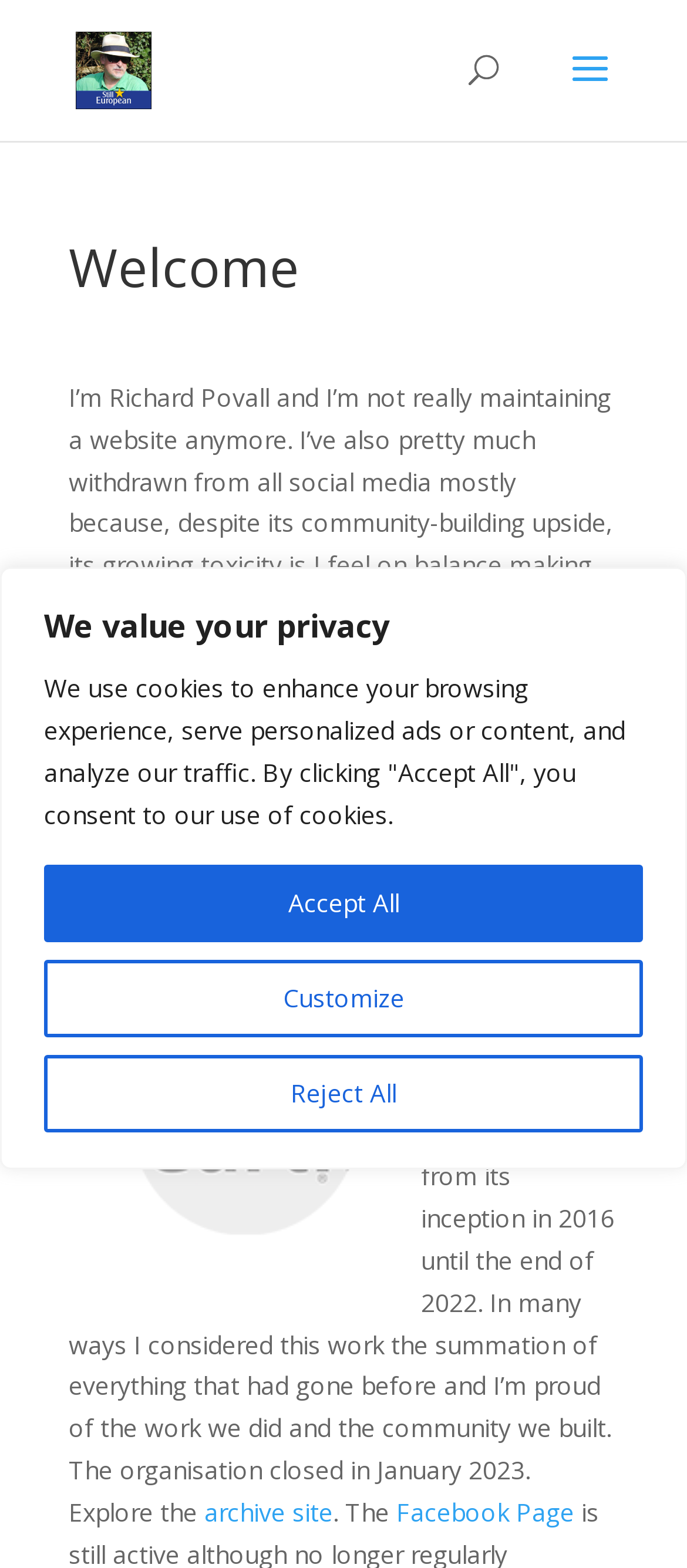Use the details in the image to answer the question thoroughly: 
What was Richard Povall's recent professional role?

According to the webpage, Richard Povall led art.earth from its inception in 2016 until the end of 2022, which is mentioned in the text.